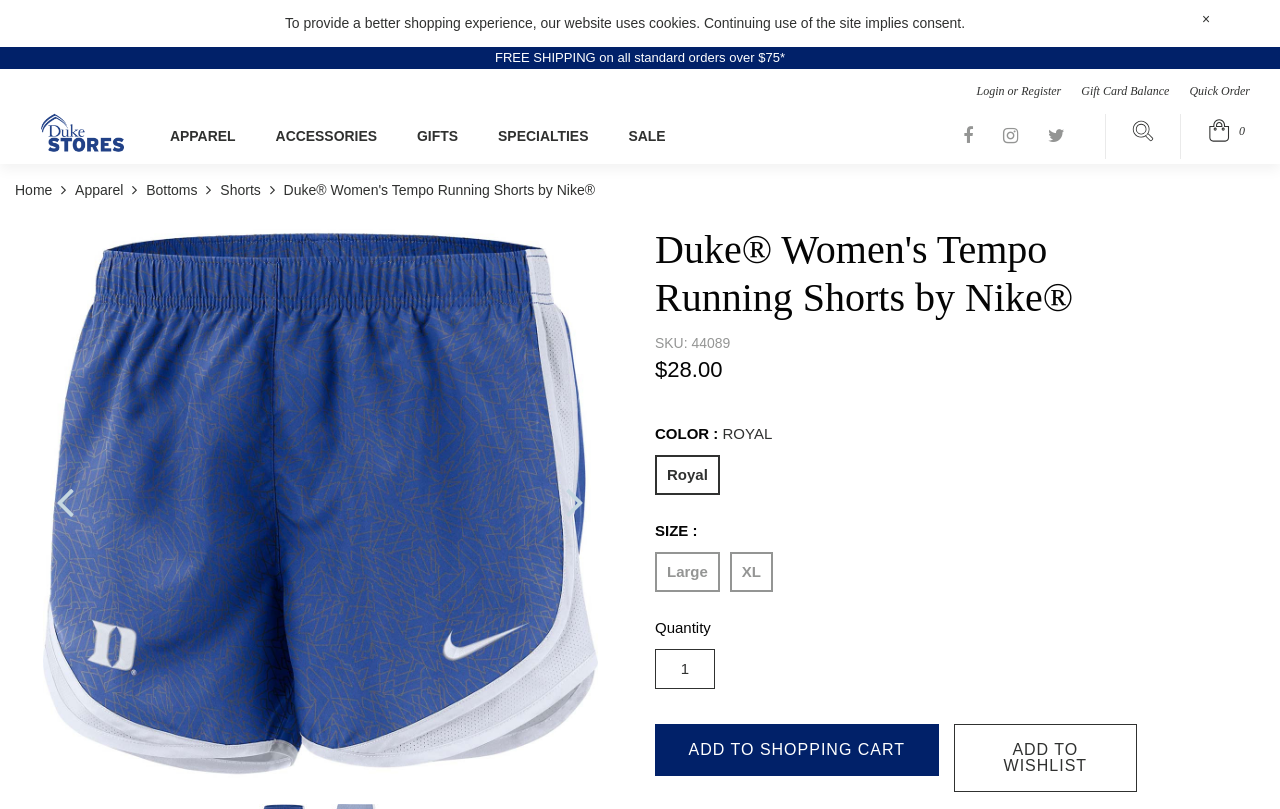Identify the bounding box for the described UI element: "input value="1" name="quantity" value="1"".

[0.512, 0.802, 0.559, 0.851]